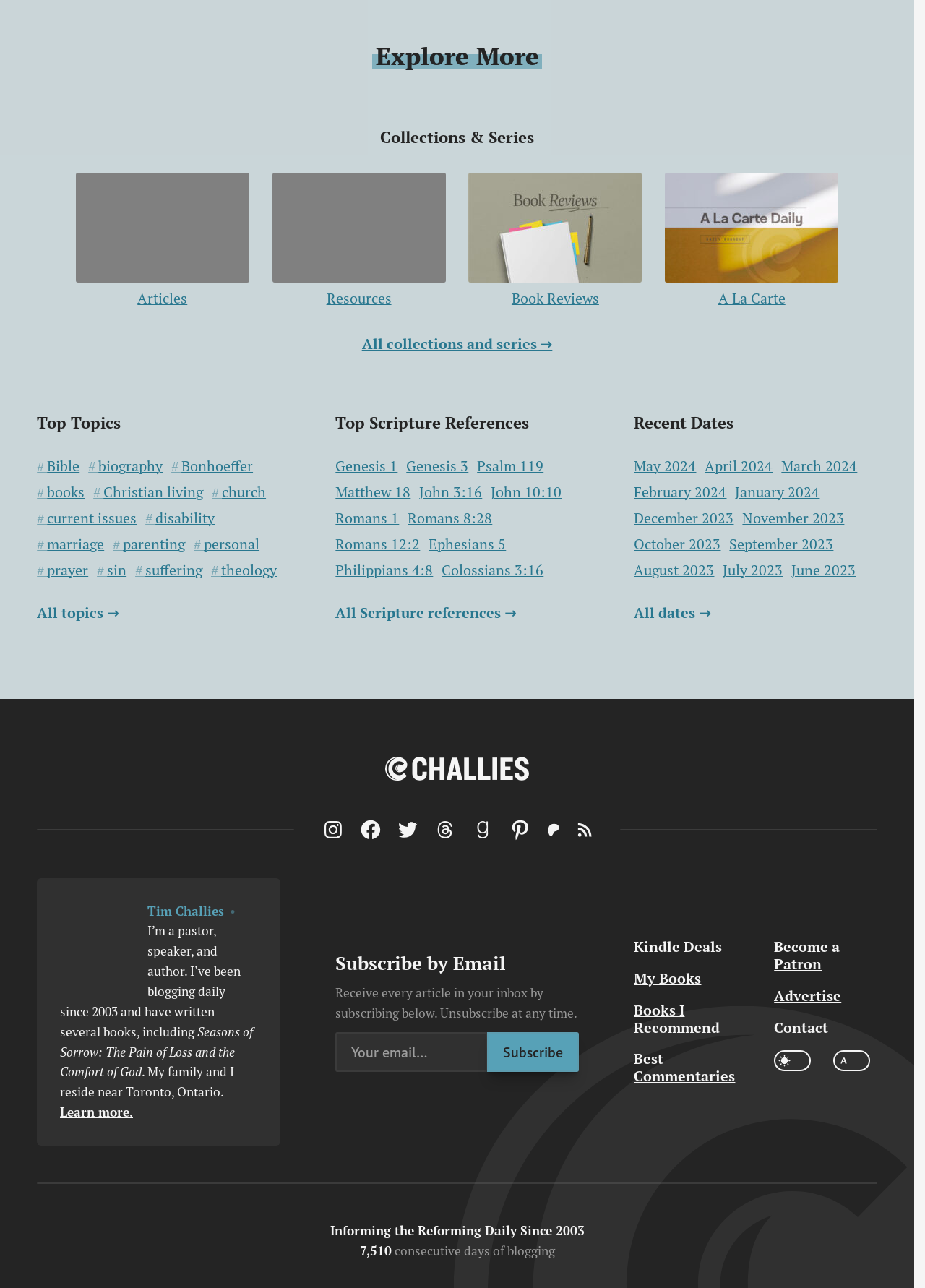Find the bounding box coordinates of the element I should click to carry out the following instruction: "Read recent posts from May 2024".

[0.686, 0.355, 0.753, 0.369]